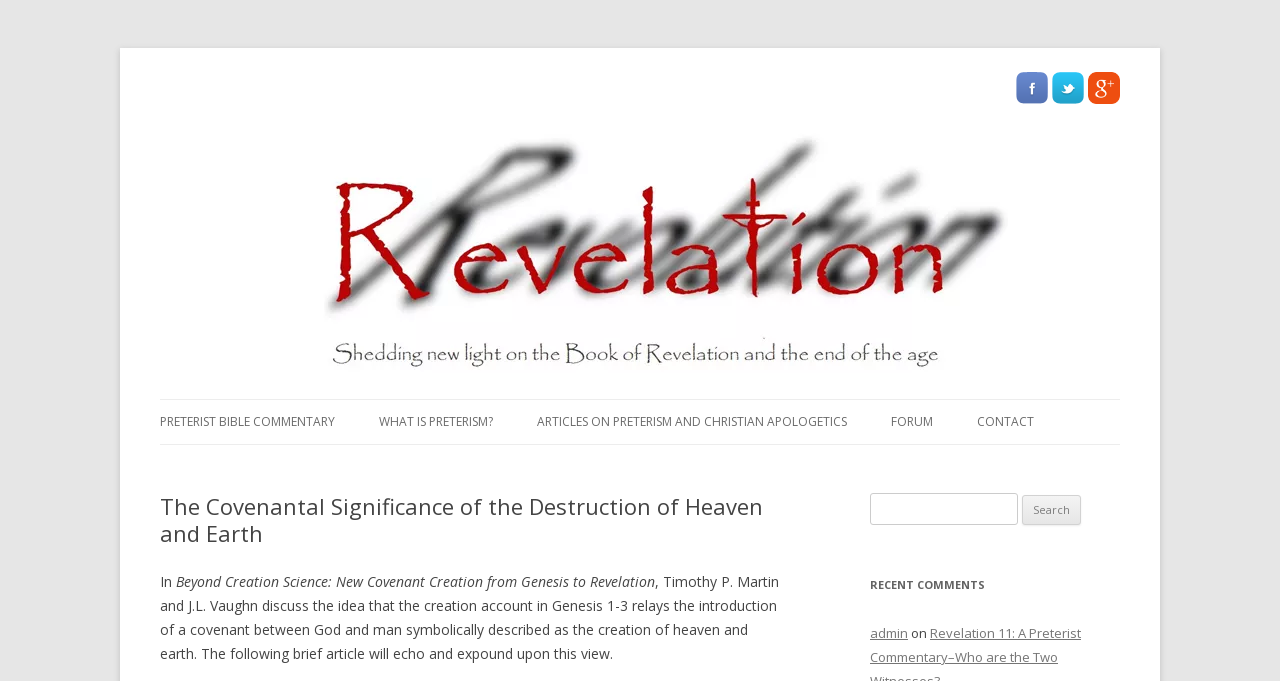Answer the following in one word or a short phrase: 
What is the purpose of the textbox at the top right corner?

Search